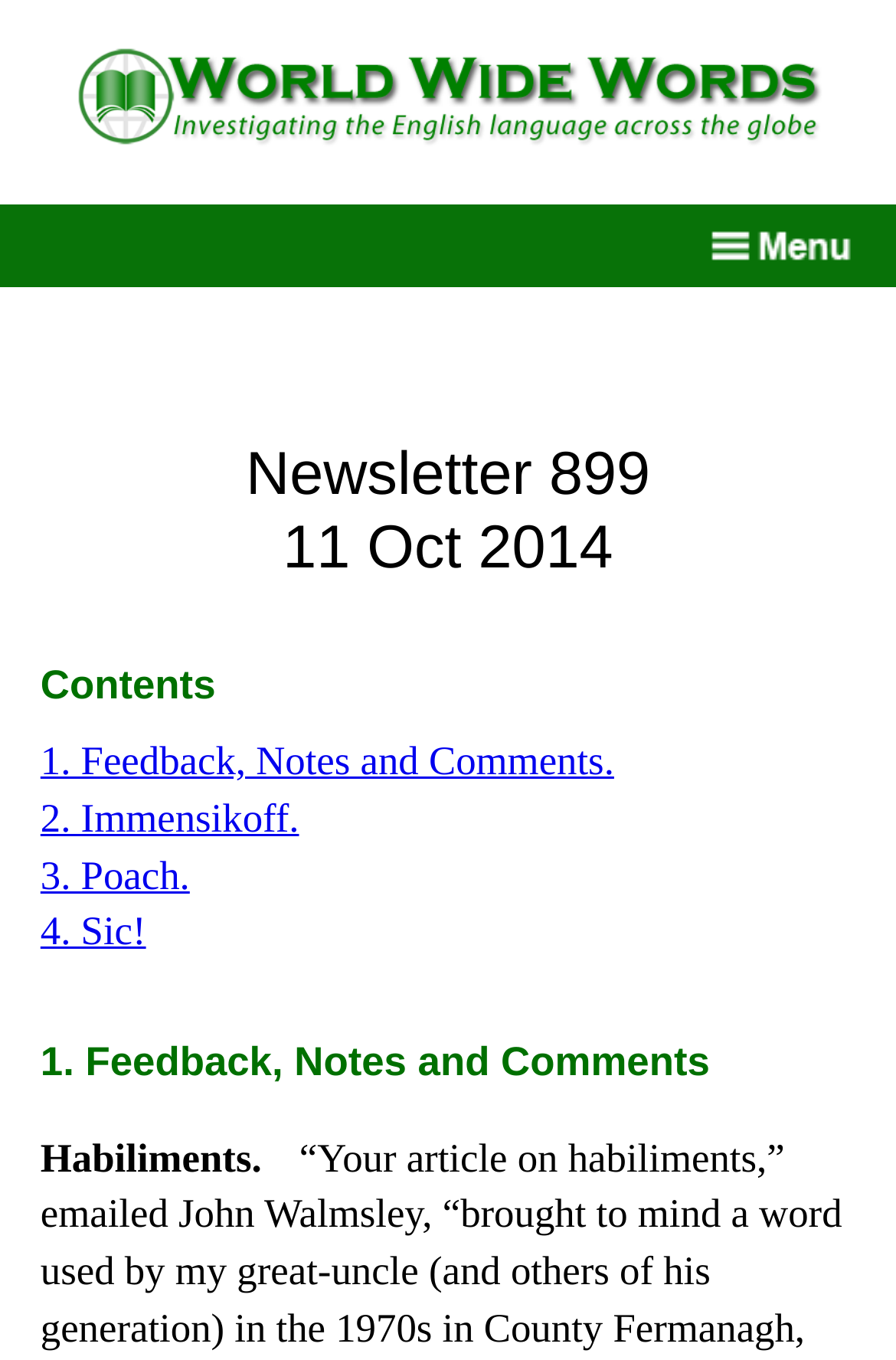Given the element description: "1. Feedback, Notes and Comments.", predict the bounding box coordinates of the UI element it refers to, using four float numbers between 0 and 1, i.e., [left, top, right, bottom].

[0.045, 0.543, 0.685, 0.577]